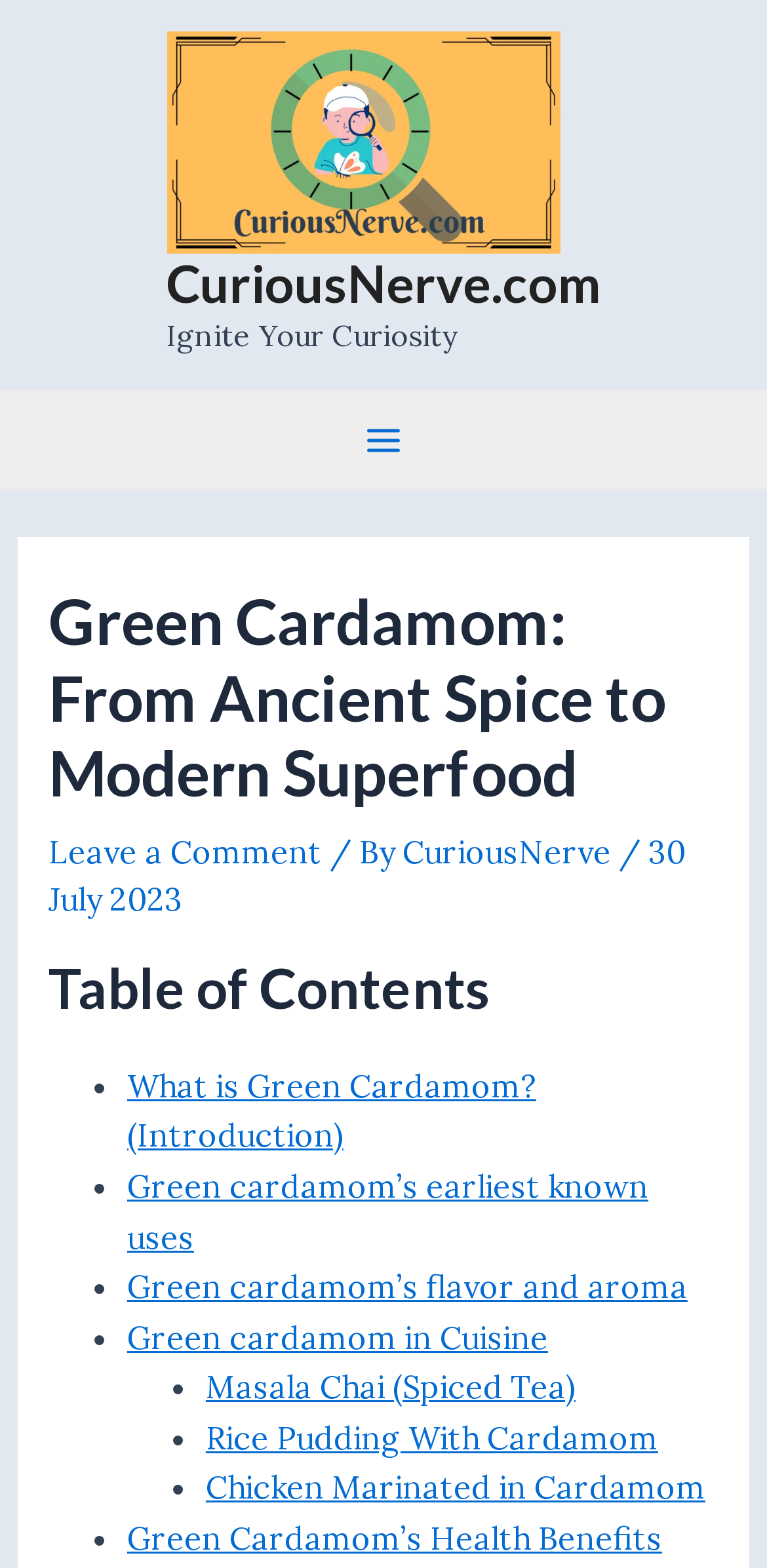What is the name of the website?
Based on the image, provide your answer in one word or phrase.

CuriousNerve.com